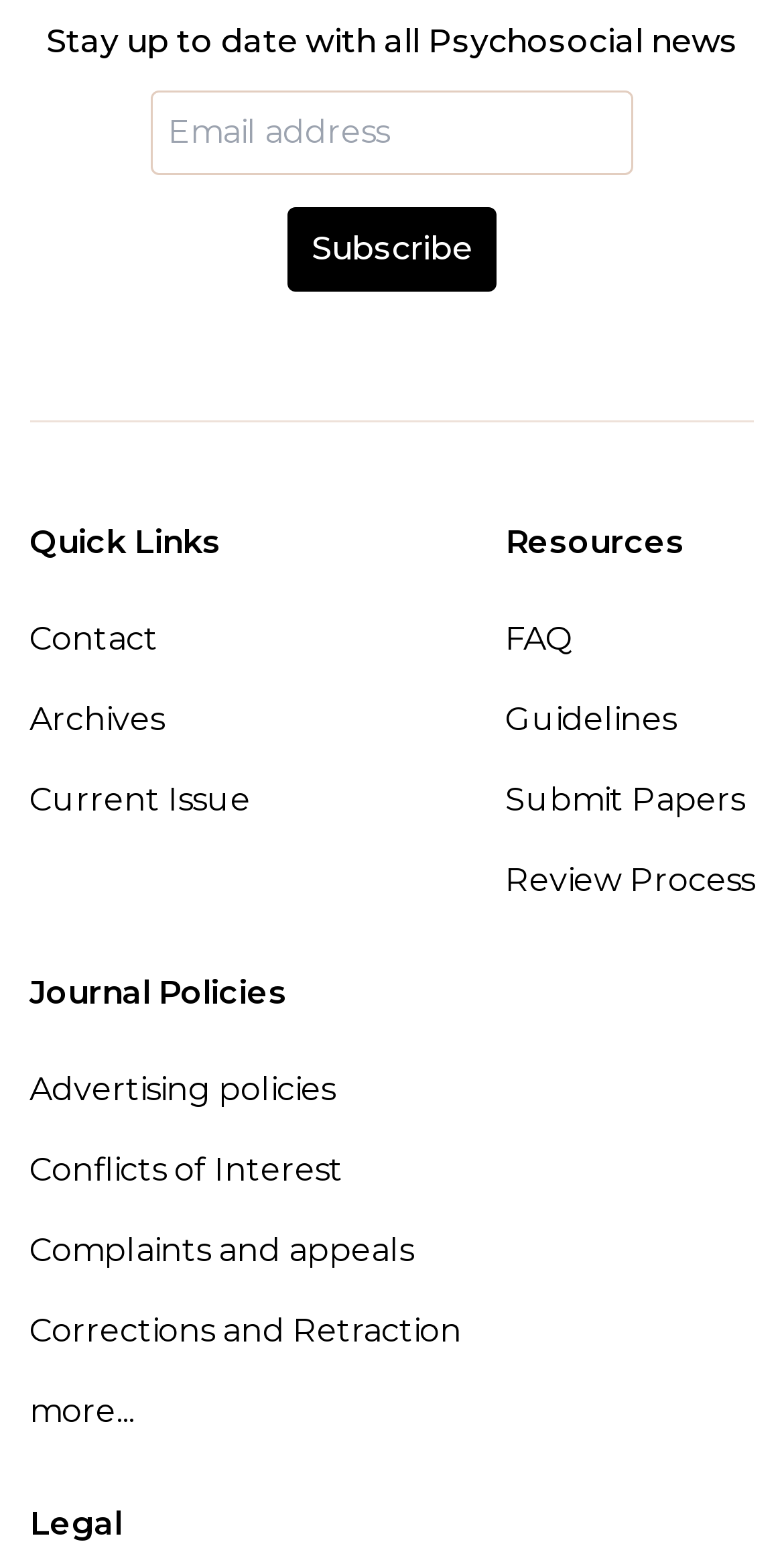Please determine the bounding box coordinates of the element's region to click in order to carry out the following instruction: "Visit Contact page". The coordinates should be four float numbers between 0 and 1, i.e., [left, top, right, bottom].

[0.038, 0.399, 0.32, 0.43]